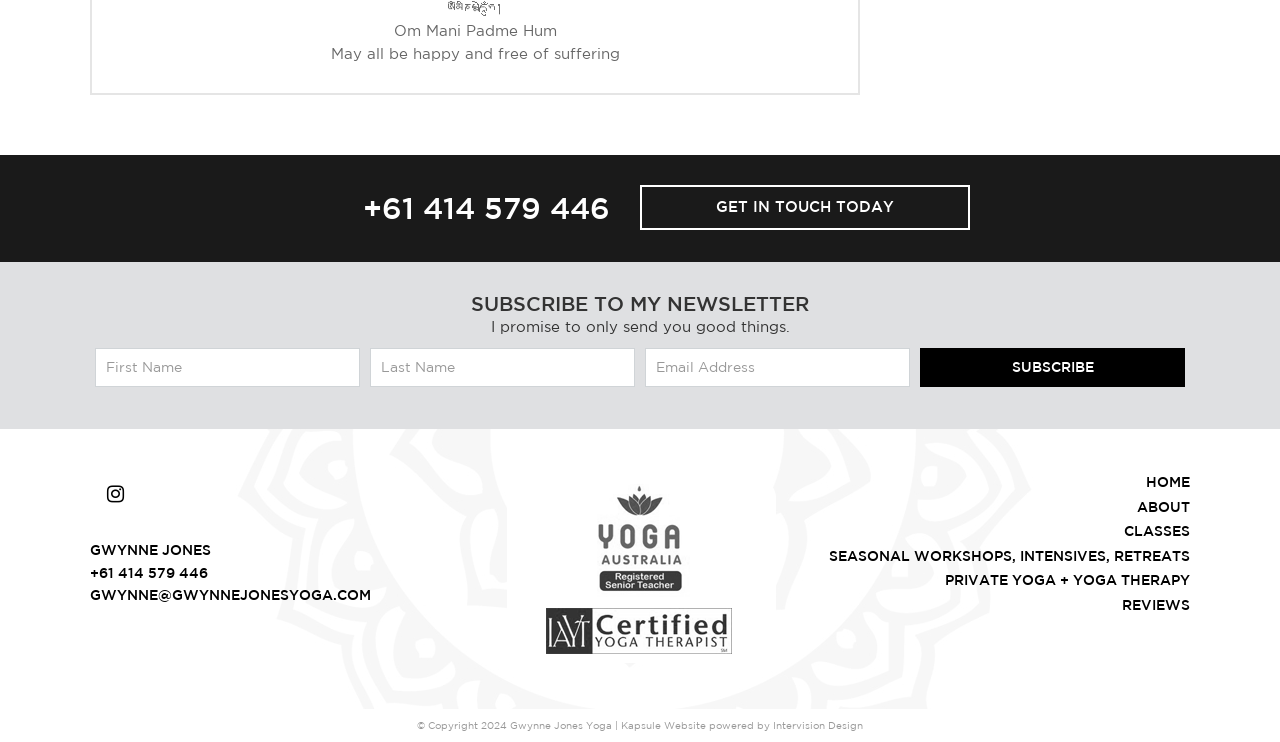Find and provide the bounding box coordinates for the UI element described here: "name="subscribe" value="Subscribe"". The coordinates should be given as four float numbers between 0 and 1: [left, top, right, bottom].

[0.719, 0.469, 0.926, 0.522]